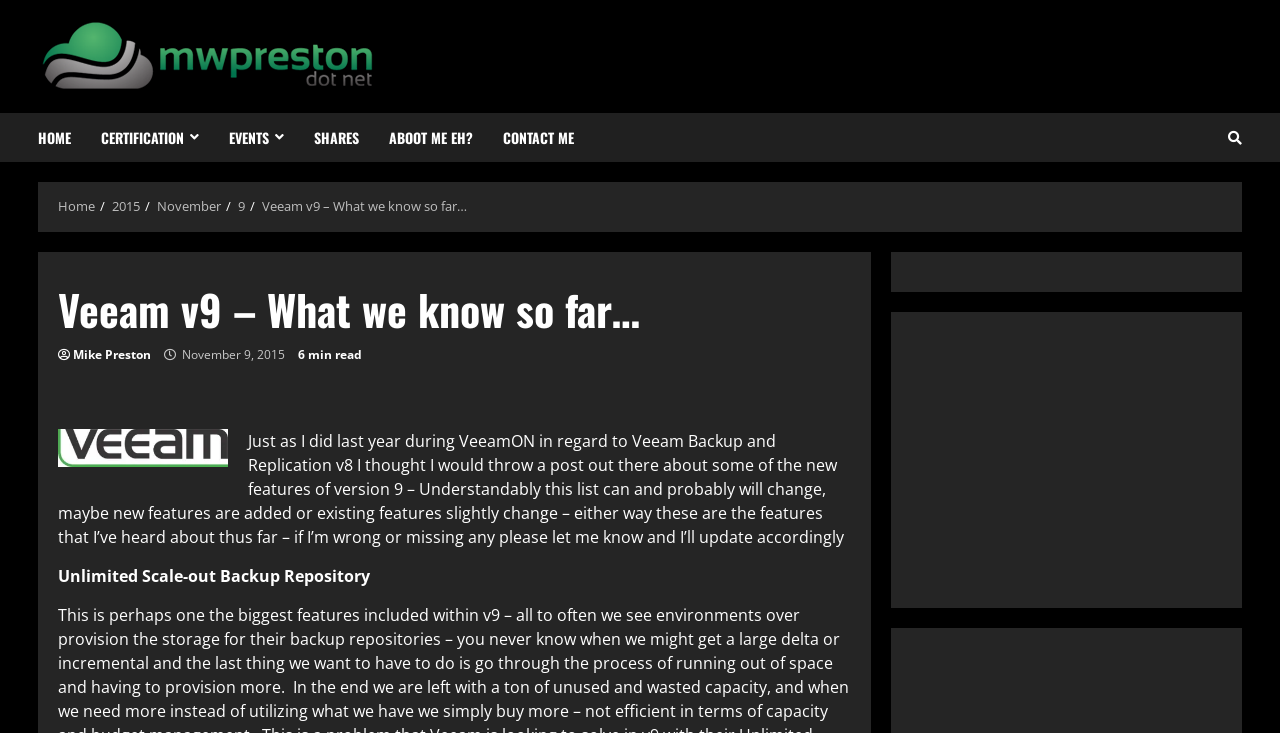Determine the bounding box coordinates of the region to click in order to accomplish the following instruction: "view Mike Preston's profile". Provide the coordinates as four float numbers between 0 and 1, specifically [left, top, right, bottom].

[0.057, 0.472, 0.118, 0.497]